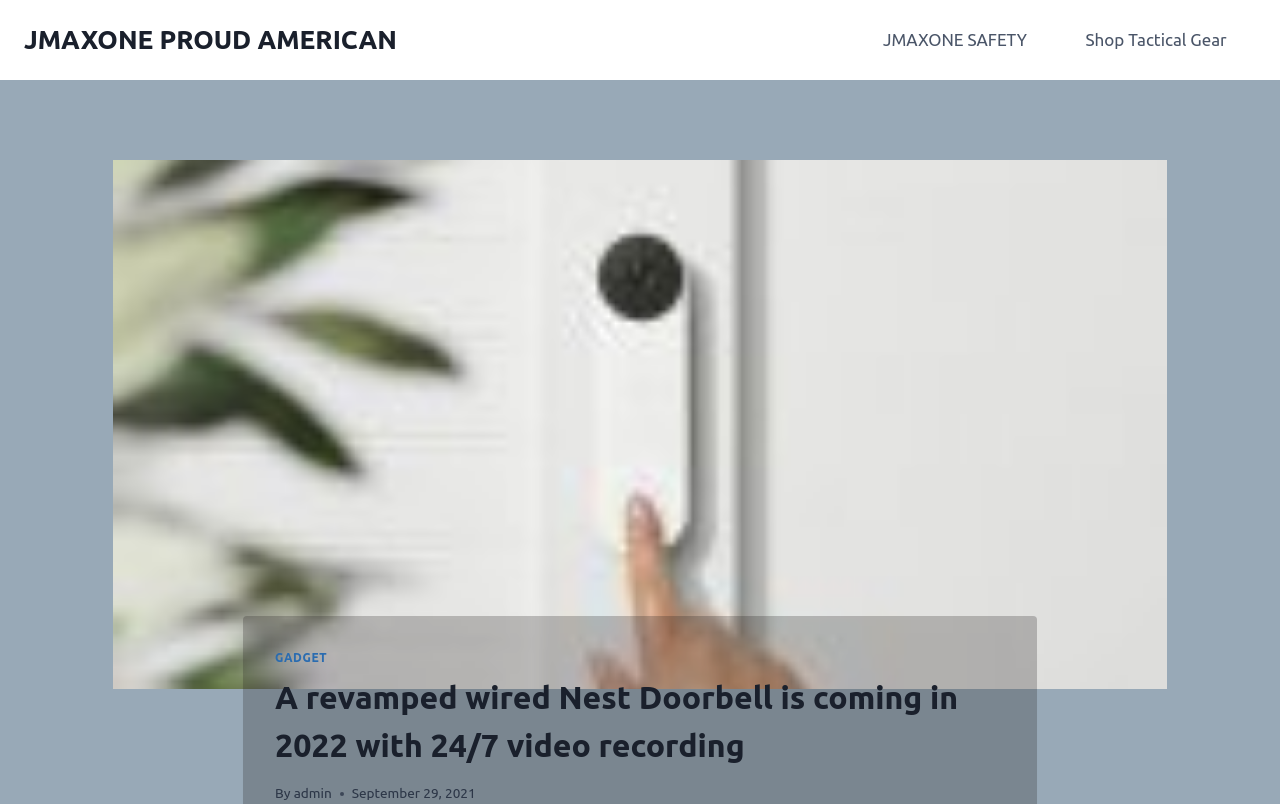When was the article published?
Please use the image to provide an in-depth answer to the question.

The publication date can be found at the bottom of the article, next to the author's name, which is 'September 29, 2021'.